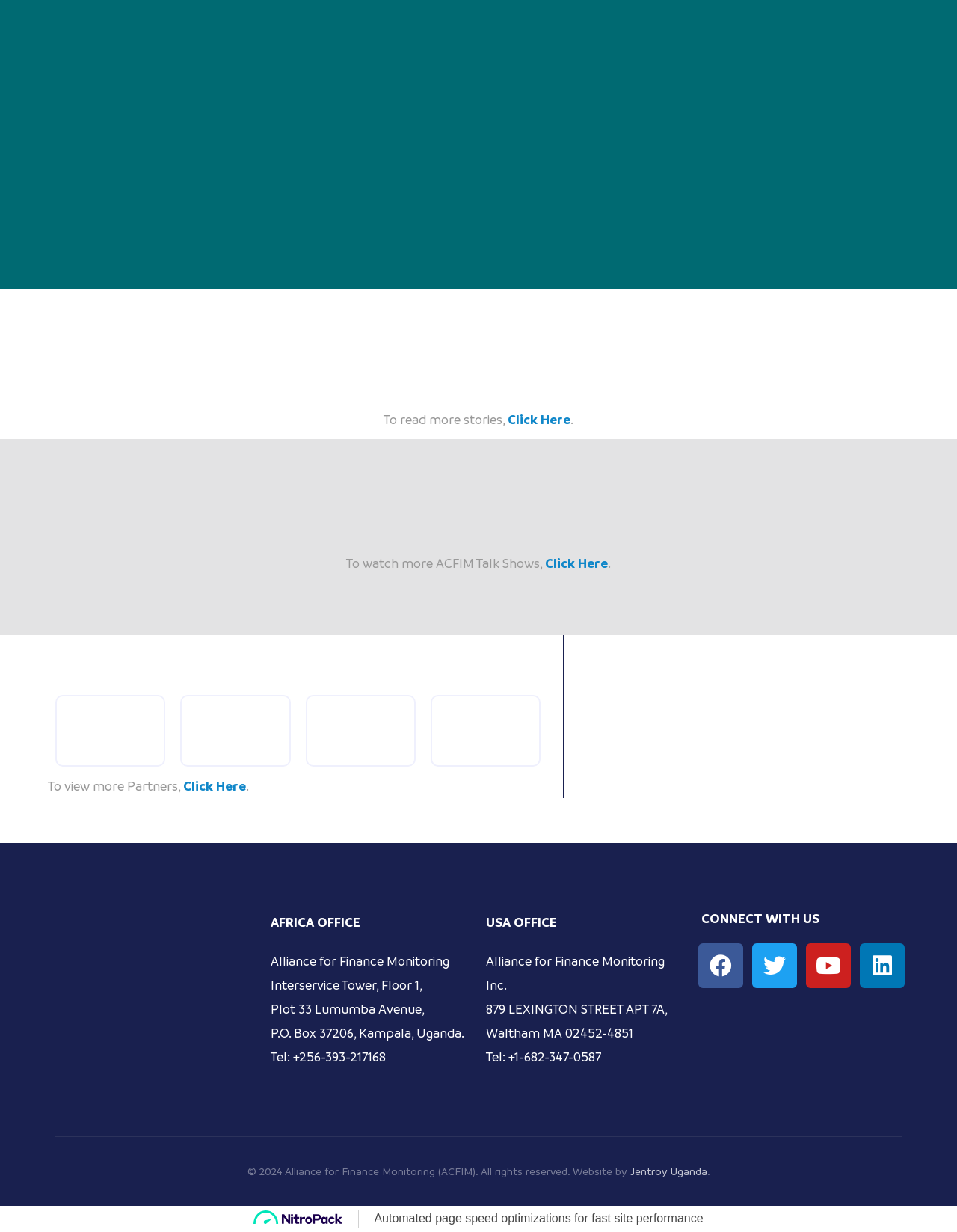Determine the bounding box coordinates of the UI element that matches the following description: "Youtube". The coordinates should be four float numbers between 0 and 1 in the format [left, top, right, bottom].

[0.842, 0.766, 0.889, 0.802]